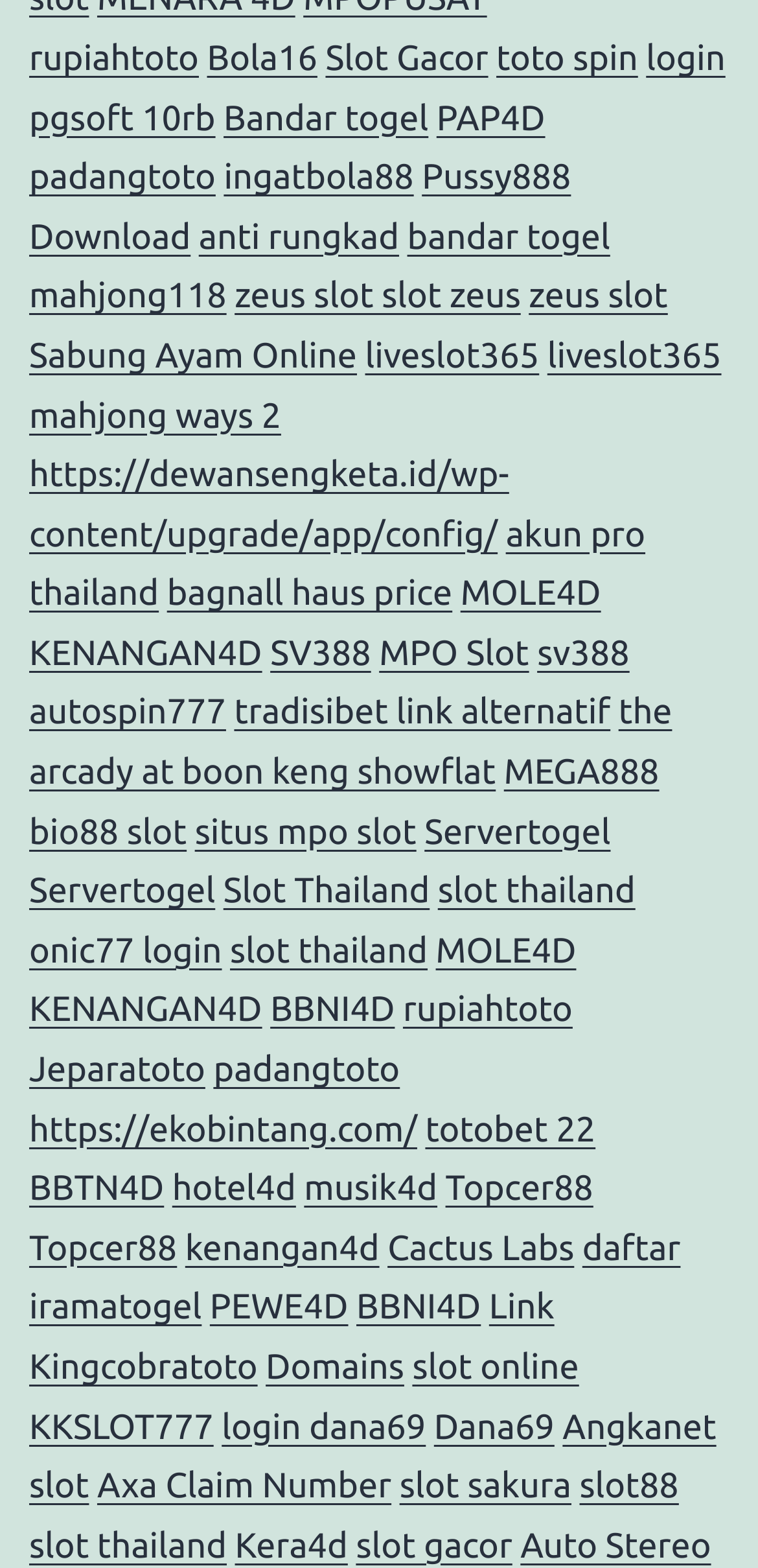Please determine the bounding box coordinates of the clickable area required to carry out the following instruction: "Visit the 'Slot Gacor' page". The coordinates must be four float numbers between 0 and 1, represented as [left, top, right, bottom].

[0.429, 0.025, 0.644, 0.05]